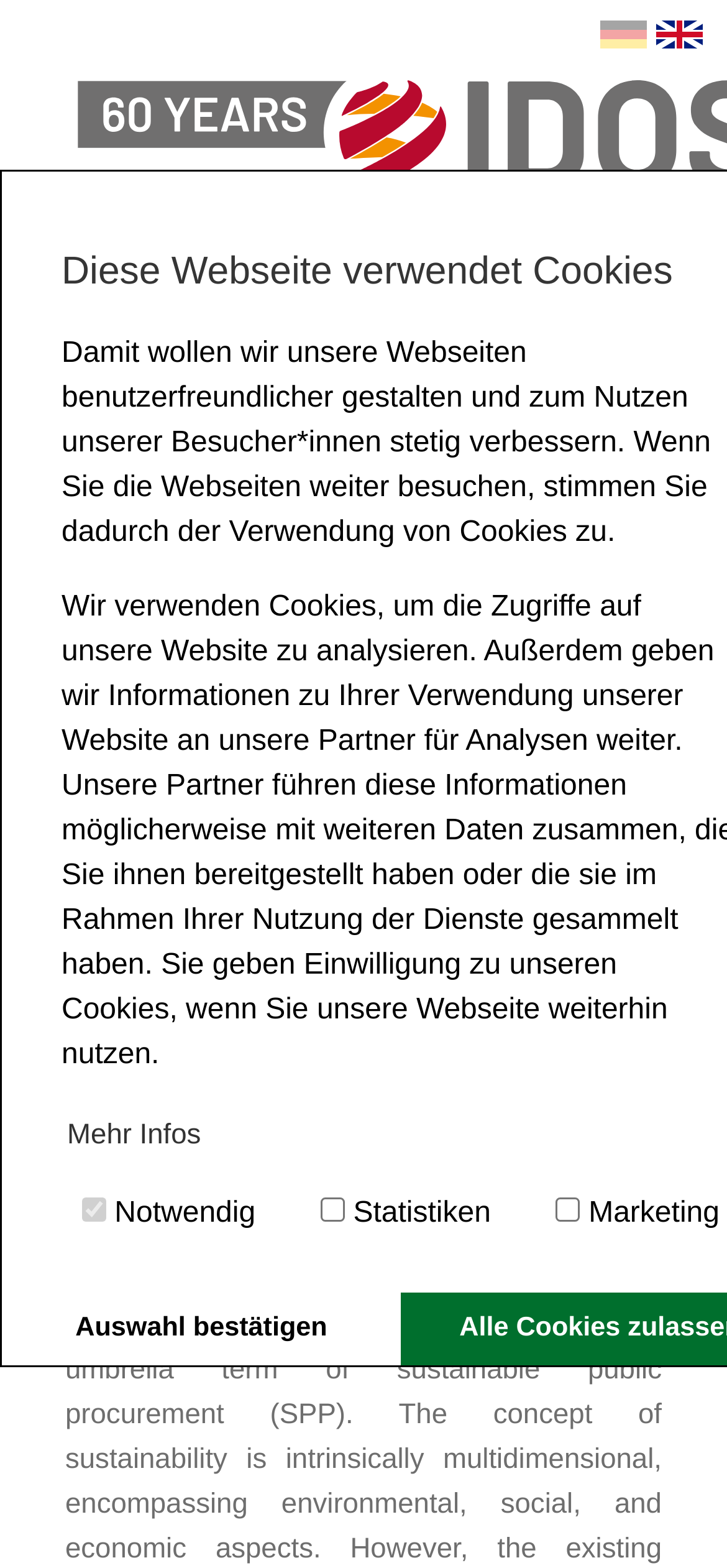Find the bounding box coordinates for the area you need to click to carry out the instruction: "Search". The coordinates should be four float numbers between 0 and 1, indicated as [left, top, right, bottom].

[0.866, 0.181, 0.917, 0.205]